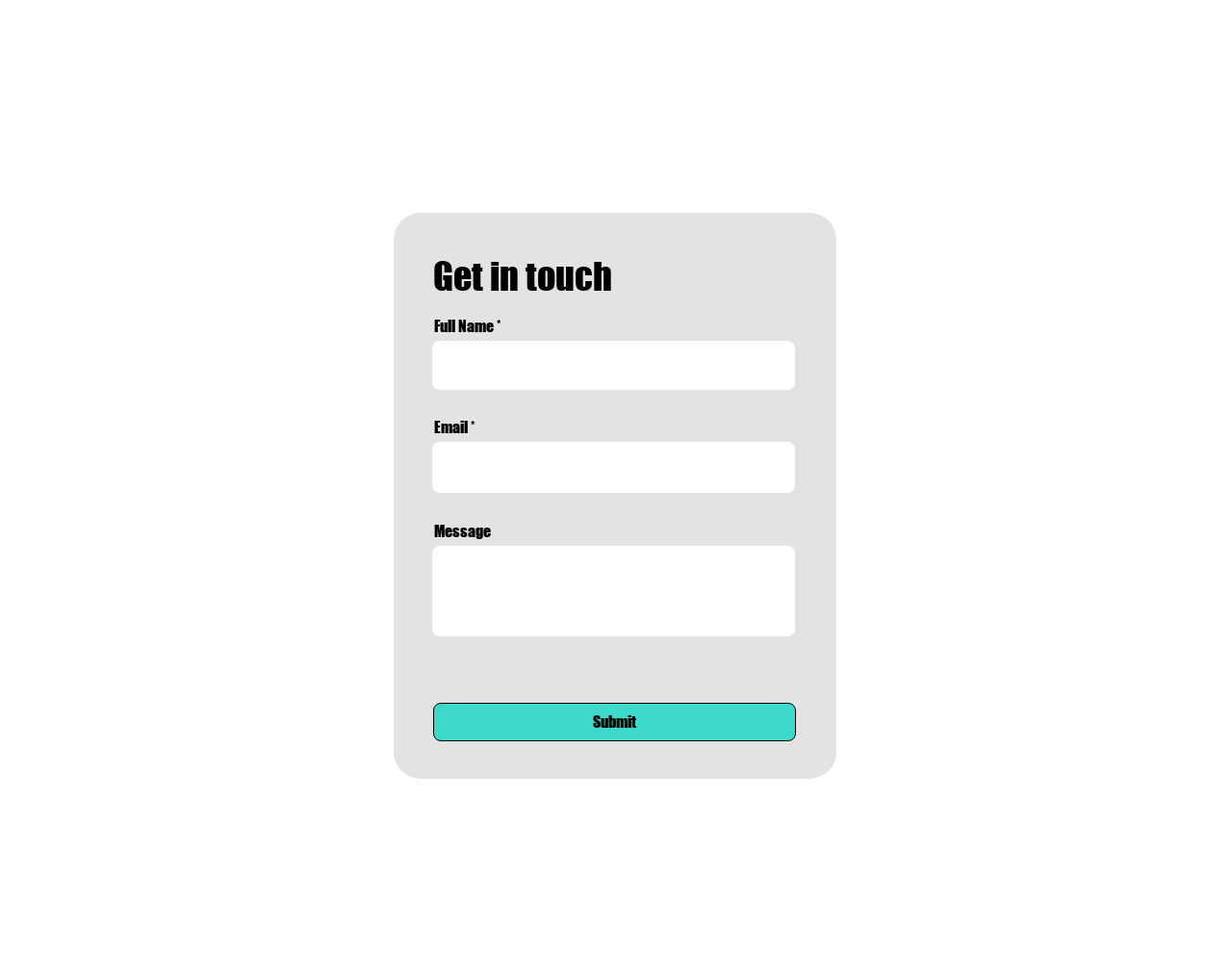Please indicate the bounding box coordinates for the clickable area to complete the following task: "Click the BOOK A FREE CONSULTATION button". The coordinates should be specified as four float numbers between 0 and 1, i.e., [left, top, right, bottom].

None